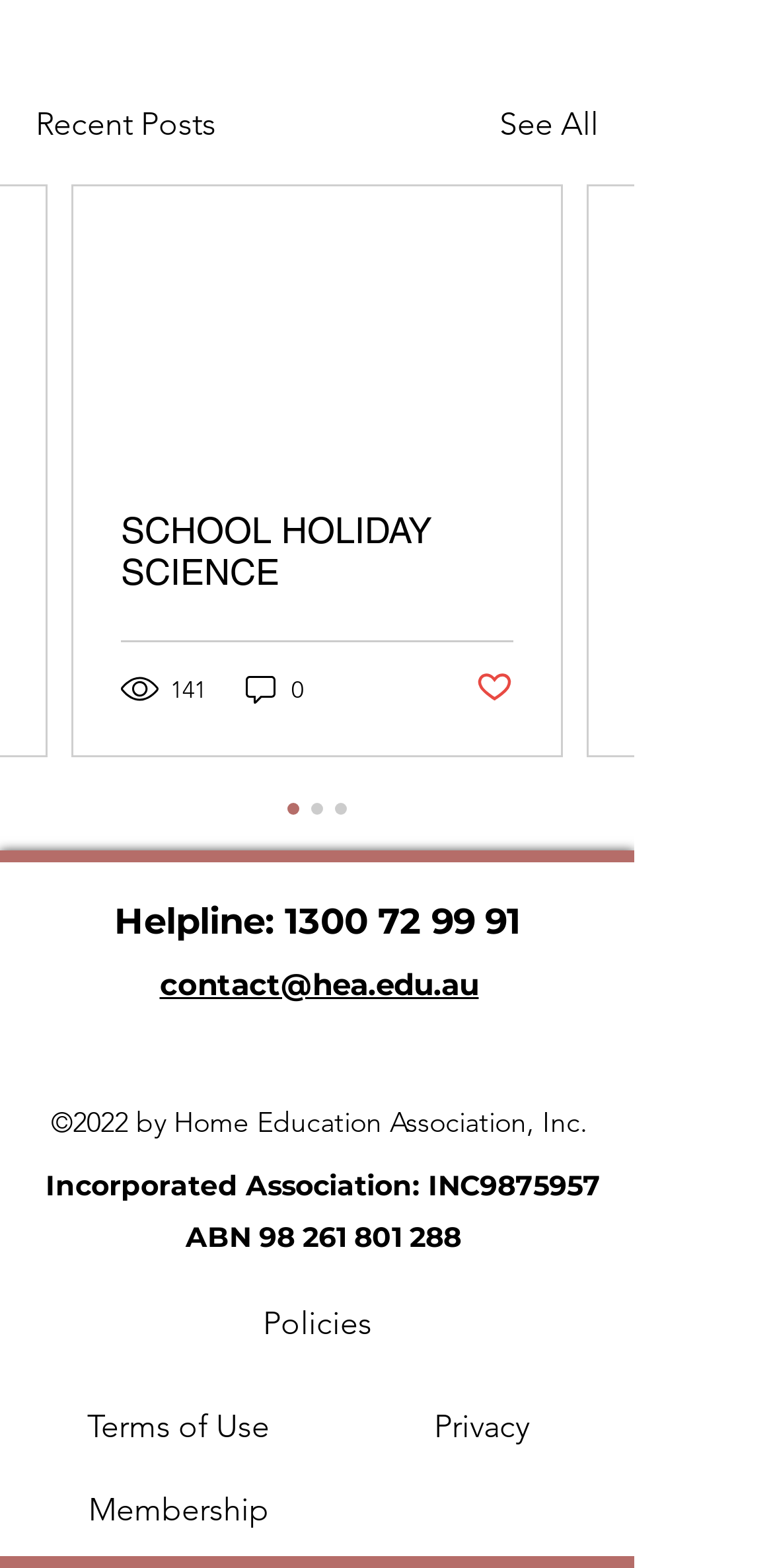What is the phone number for the helpline?
Please give a detailed and elaborate explanation in response to the question.

The helpline phone number is located in the section with the StaticText 'Helpline:', and it is provided as a link element with the OCR text '1300 72 99 91'.